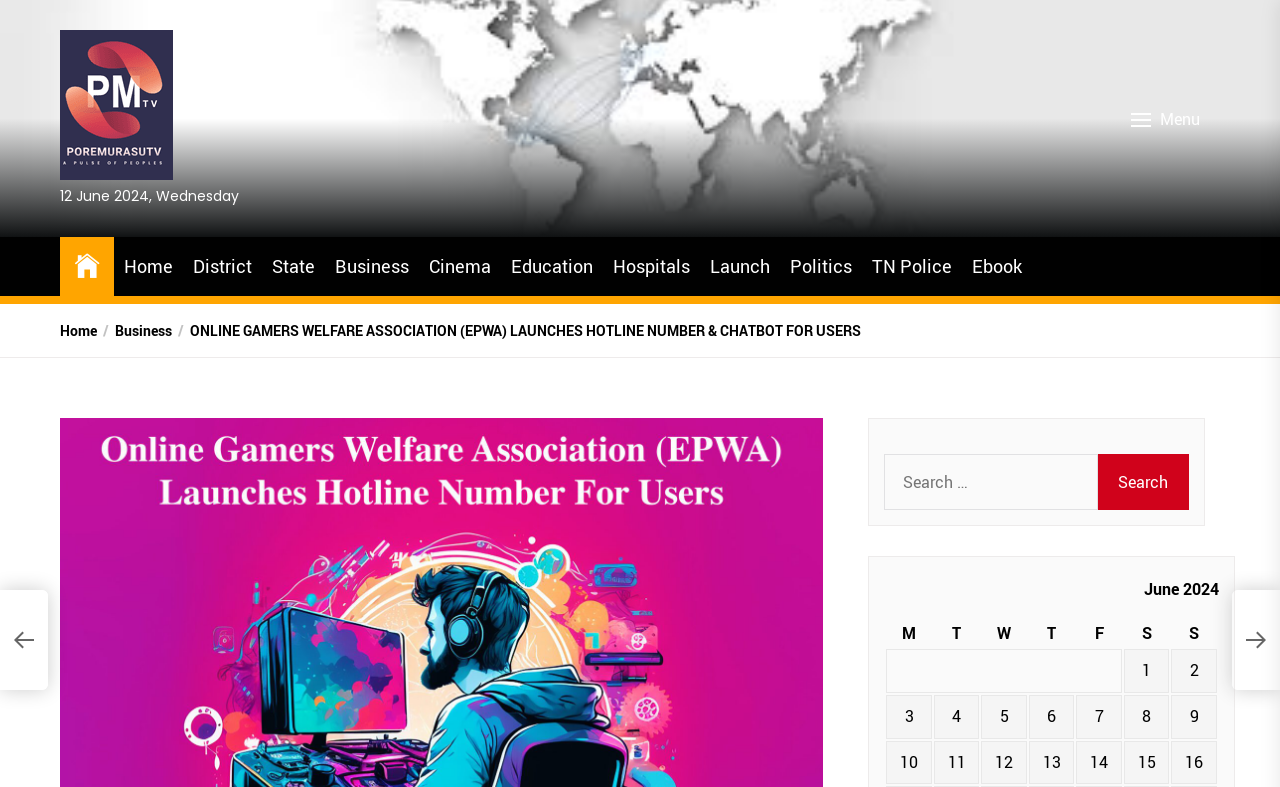Using the element description: "TN Police", determine the bounding box coordinates for the specified UI element. The coordinates should be four float numbers between 0 and 1, [left, top, right, bottom].

[0.681, 0.321, 0.744, 0.357]